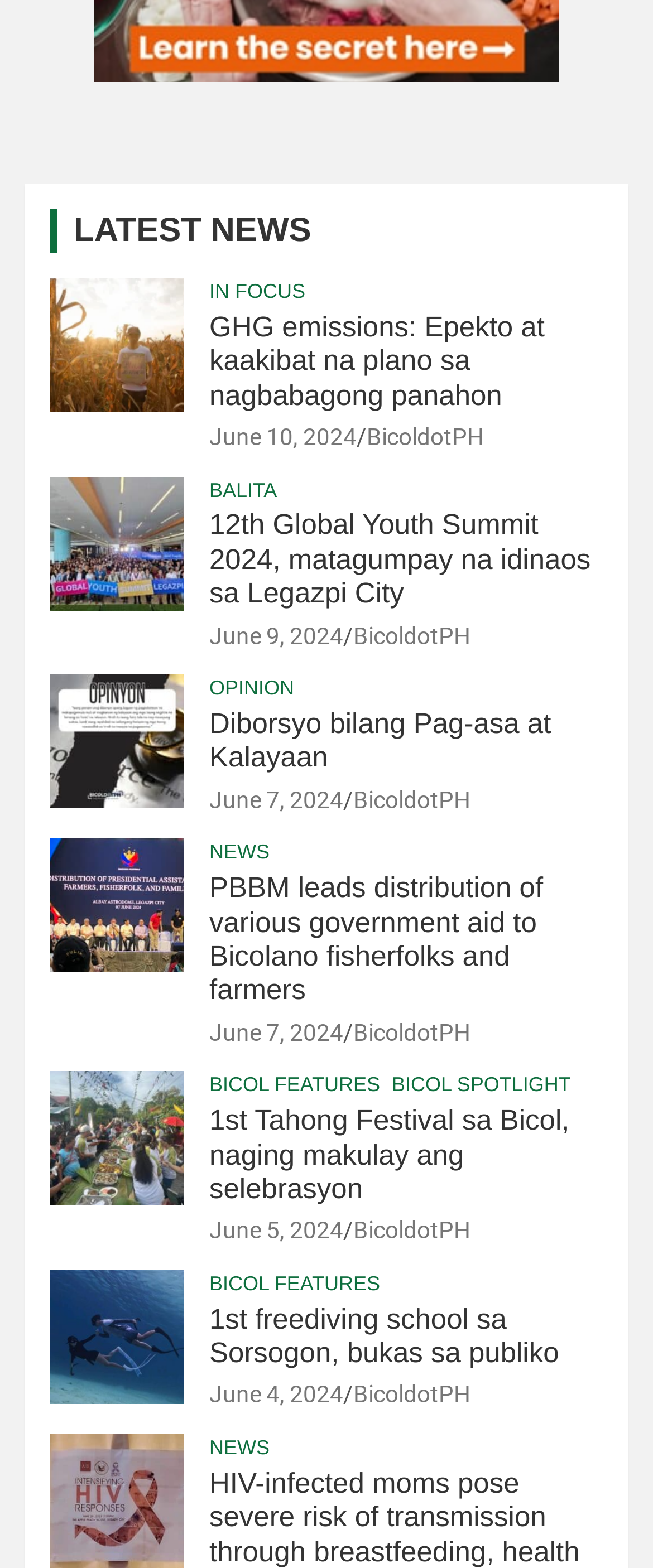Determine the bounding box coordinates of the clickable region to carry out the instruction: "Change quantity".

None